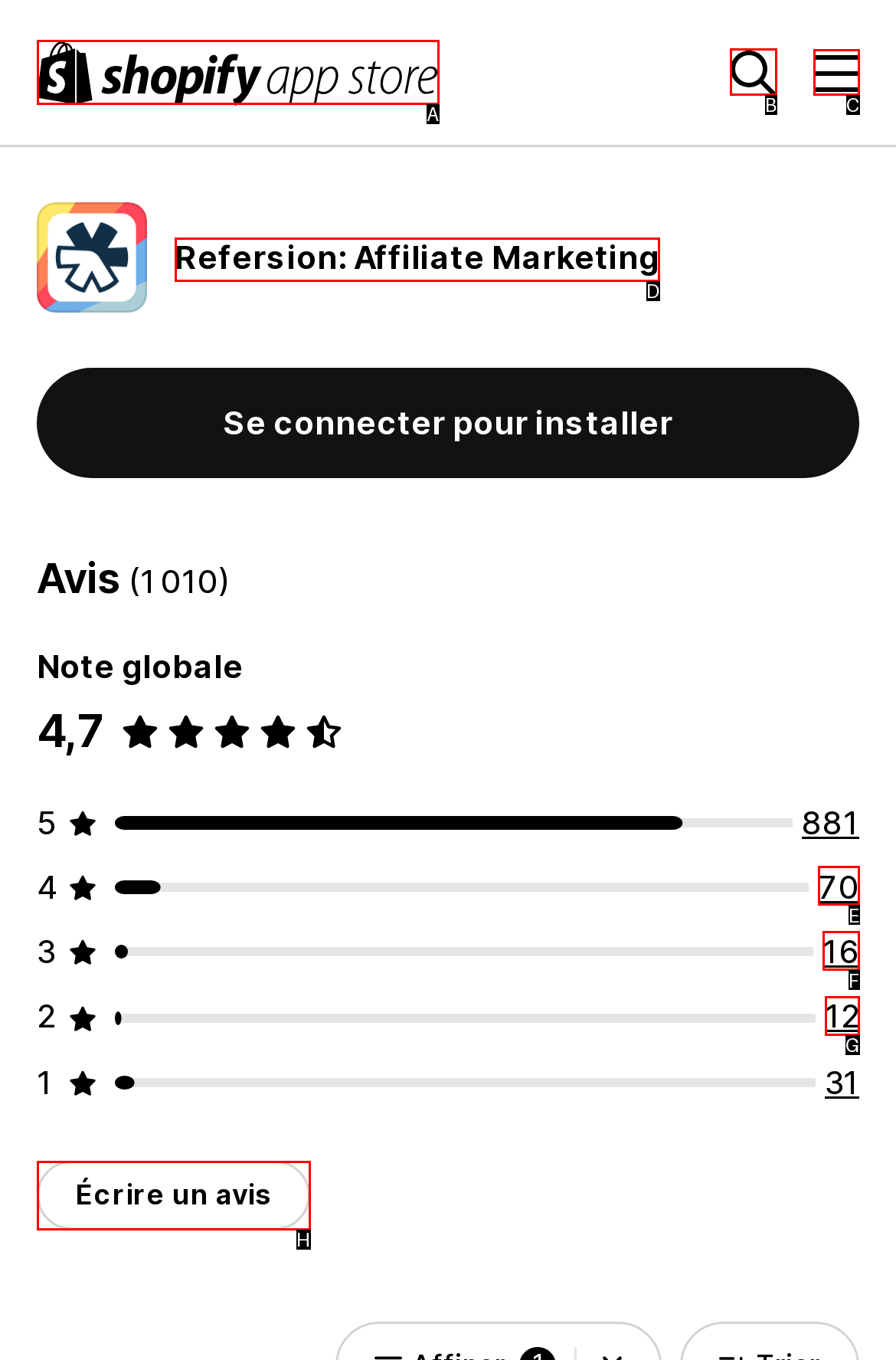Tell me which one HTML element I should click to complete this task: Search for something Answer with the option's letter from the given choices directly.

B